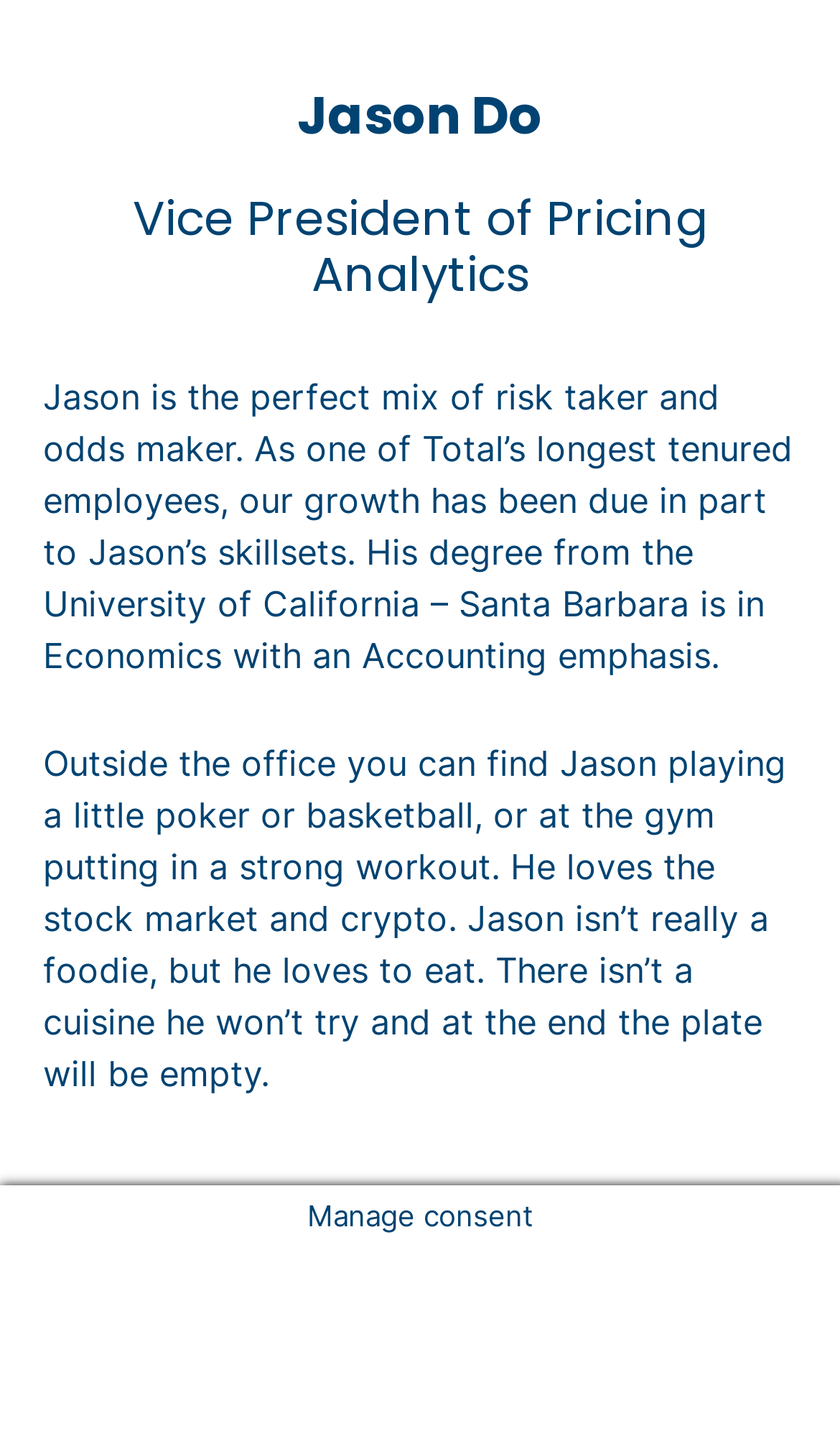What is Jason's degree in?
Provide a detailed and well-explained answer to the question.

I found the answer by reading the StaticText element that describes Jason's background. The text mentions that Jason's degree from the University of California – Santa Barbara is in Economics with an Accounting emphasis.